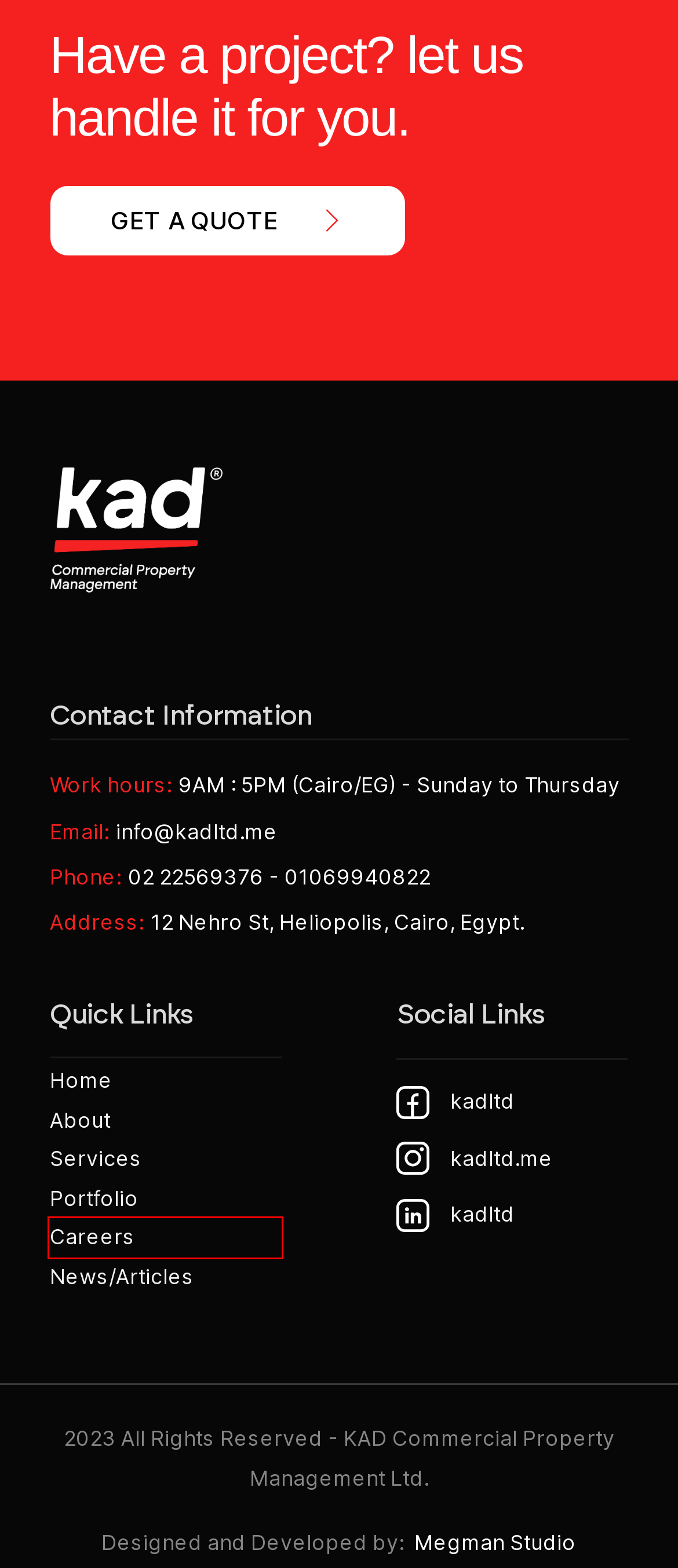You are looking at a screenshot of a webpage with a red bounding box around an element. Determine the best matching webpage description for the new webpage resulting from clicking the element in the red bounding box. Here are the descriptions:
A. Our work – KAD
B. 31 North Tower – KAD
C. Careers – KAD
D. El Sherouk Capital Mall – KAD
E. 5th Square Mall – KAD
F. Quotation request – KAD
G. Royal Walk Mall – KAD
H. Home – KAD

C